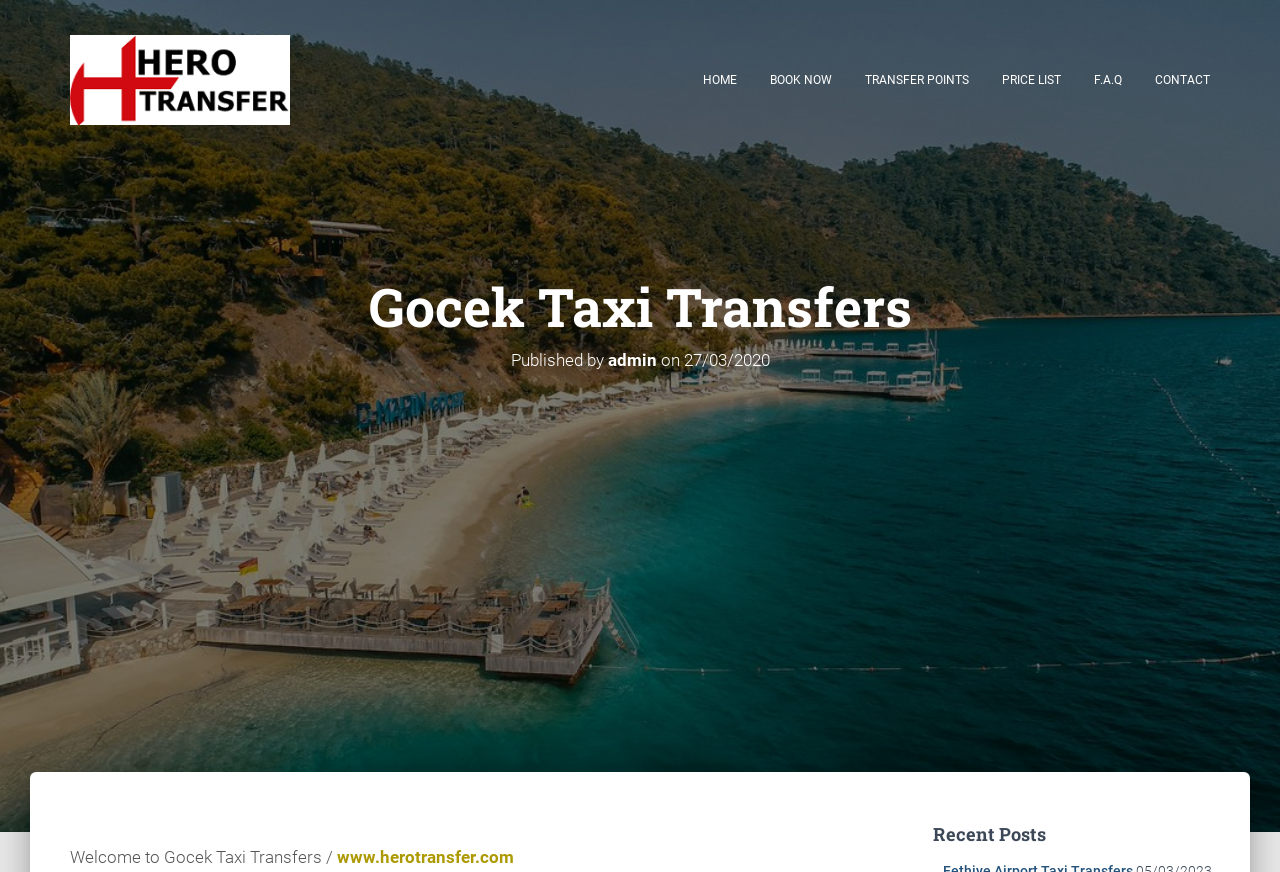Predict the bounding box coordinates of the area that should be clicked to accomplish the following instruction: "Contact the administrator". The bounding box coordinates should consist of four float numbers between 0 and 1, i.e., [left, top, right, bottom].

[0.891, 0.063, 0.957, 0.121]